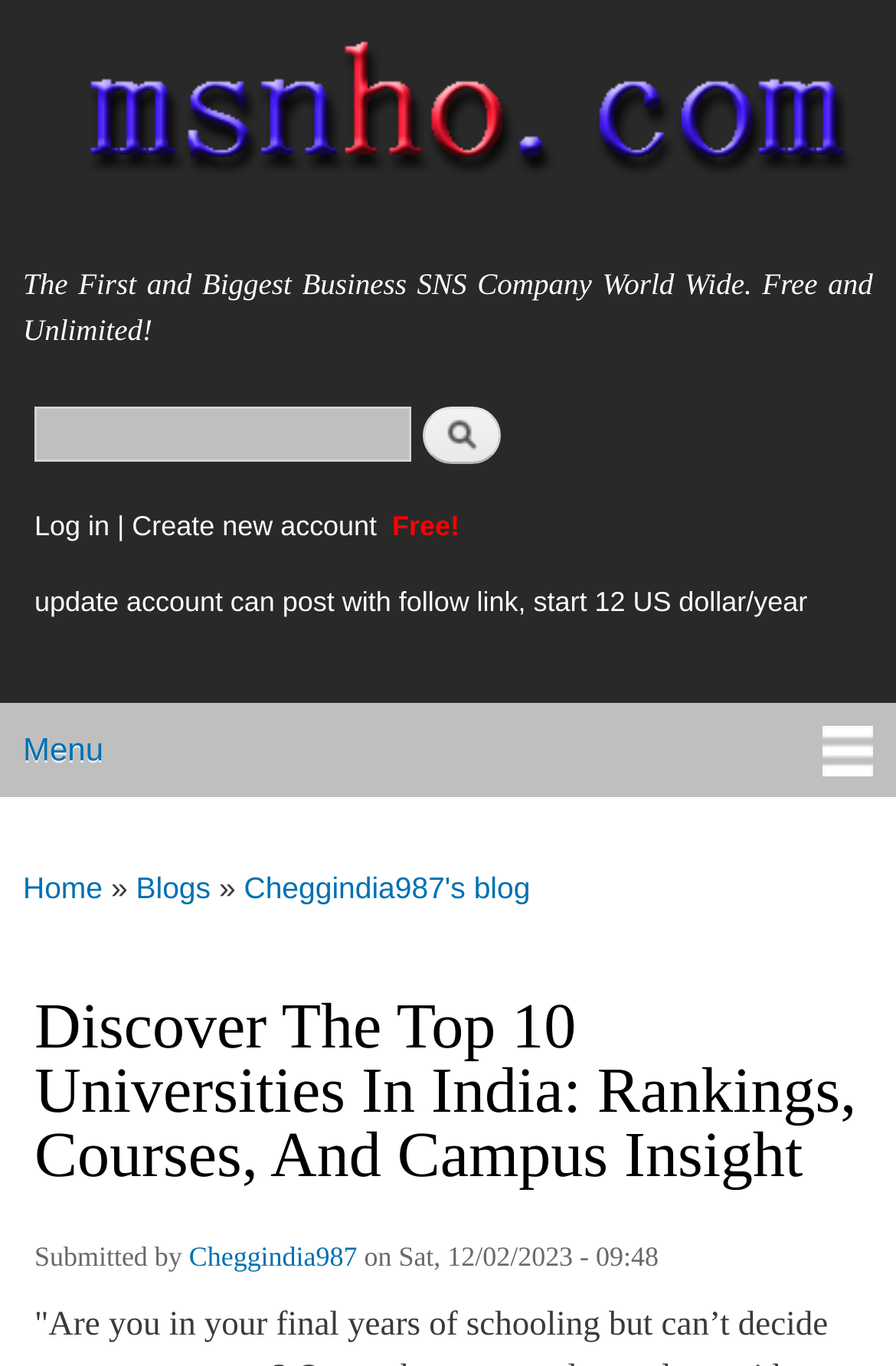What is the date of the blog post?
Answer the question with as much detail as possible.

The date of the blog post is mentioned at the bottom of the webpage, and it is 'Sat, 12/02/2023 - 09:48'. This suggests that the blog post was submitted on this date and time.